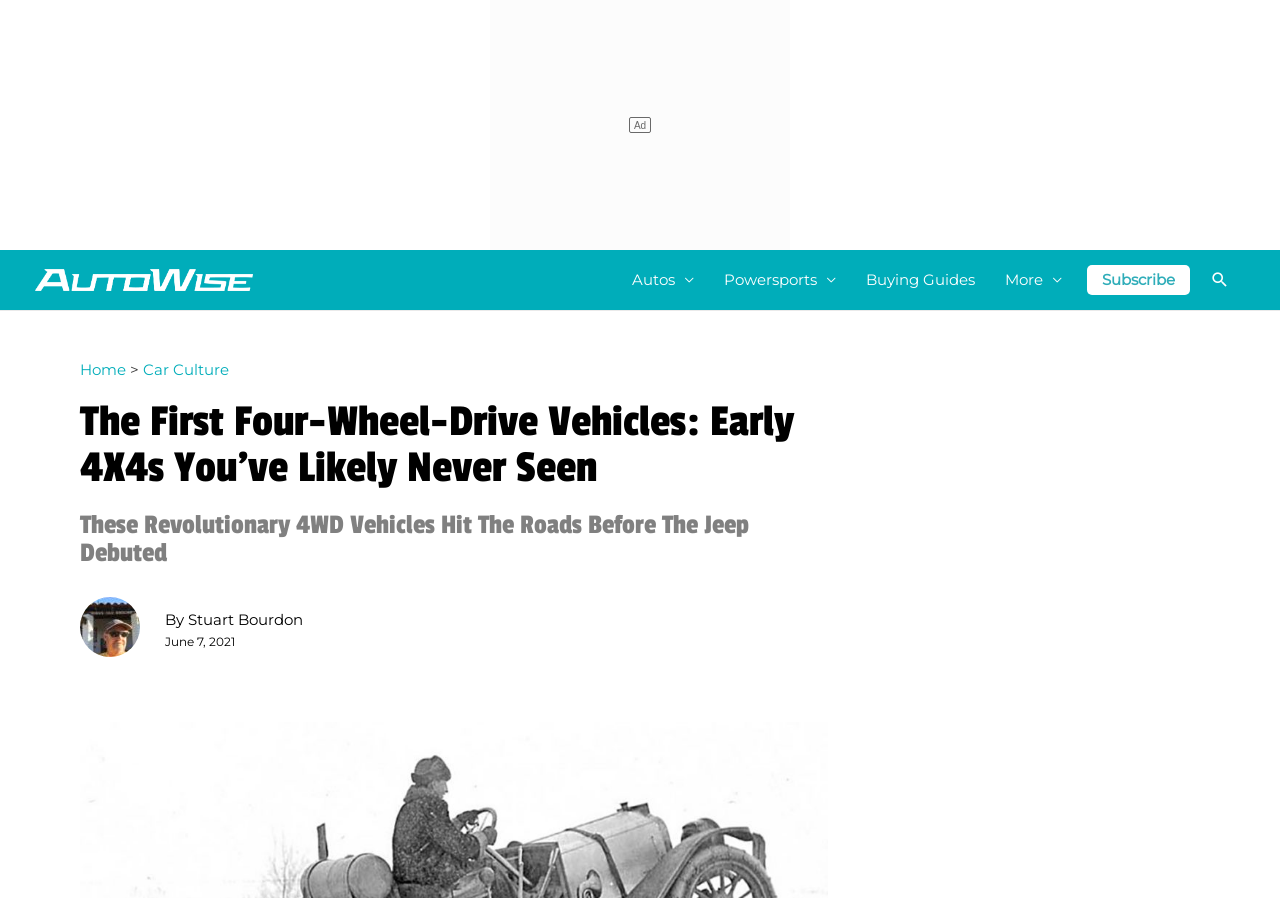Given the webpage screenshot, identify the bounding box of the UI element that matches this description: "× Como posso te ajudar?".

None